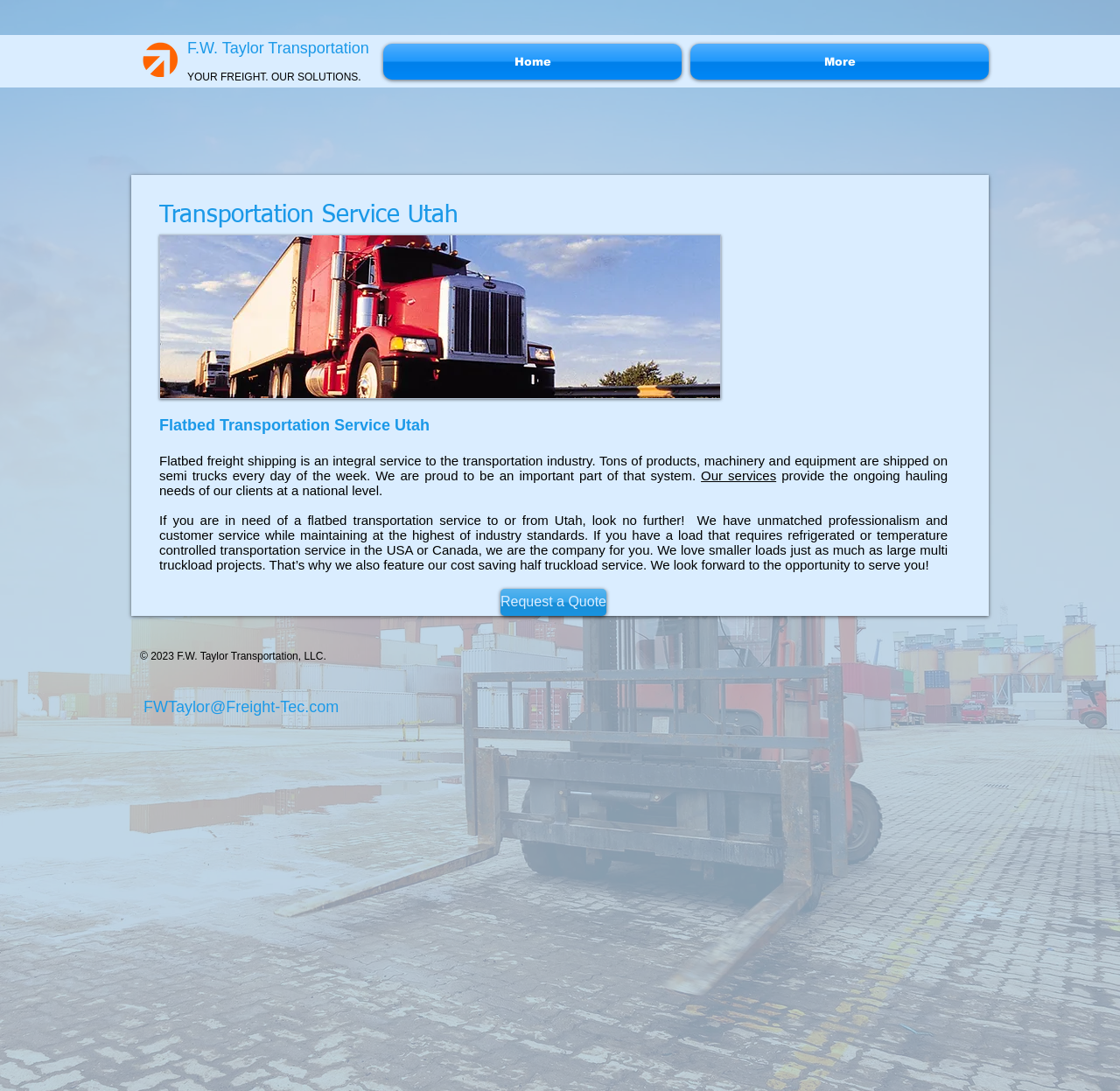Give a short answer to this question using one word or a phrase:
What is the year of the company's copyright?

2023